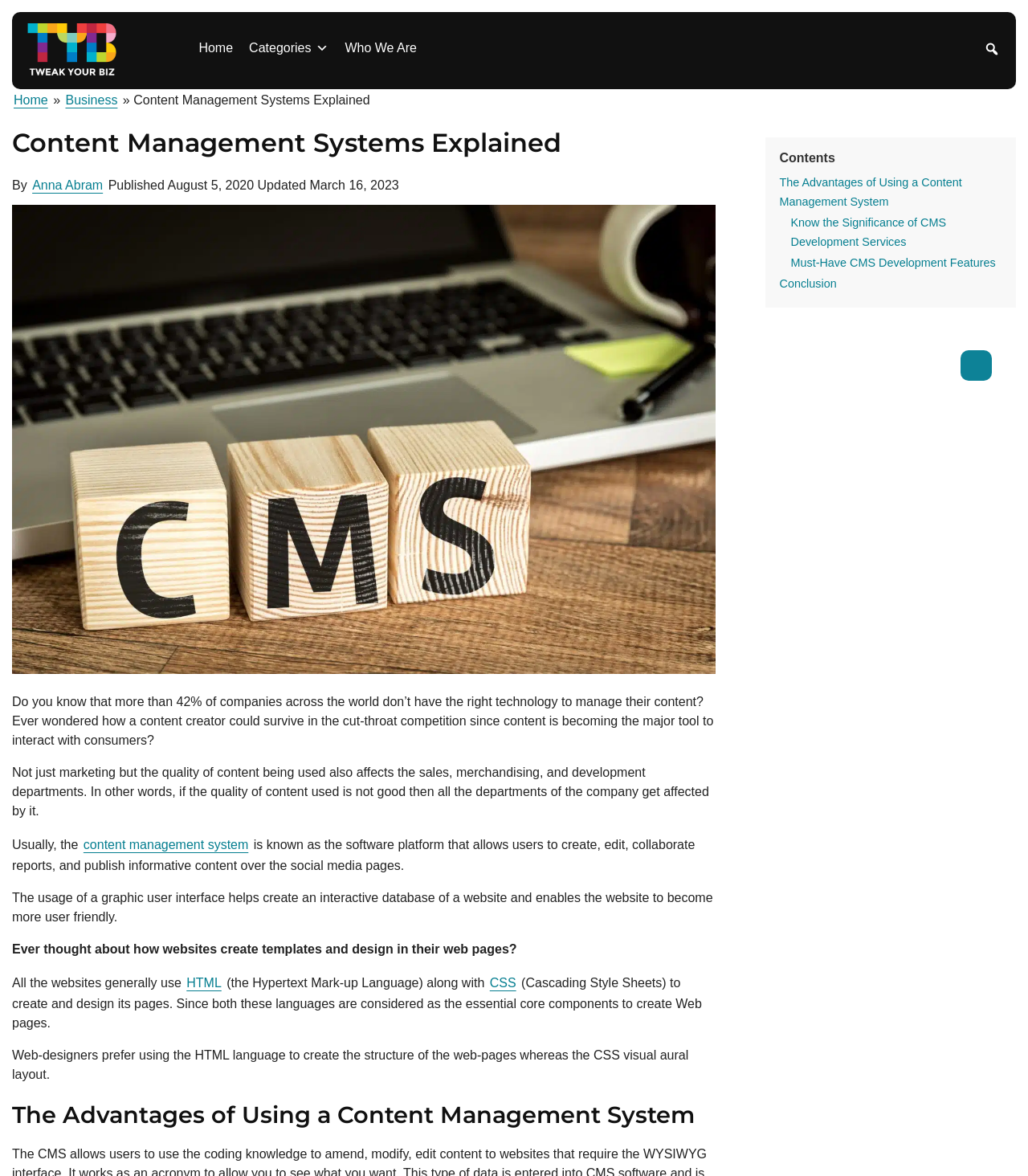Identify the bounding box coordinates of the element that should be clicked to fulfill this task: "Show all headings". The coordinates should be provided as four float numbers between 0 and 1, i.e., [left, top, right, bottom].

[0.93, 0.298, 0.965, 0.324]